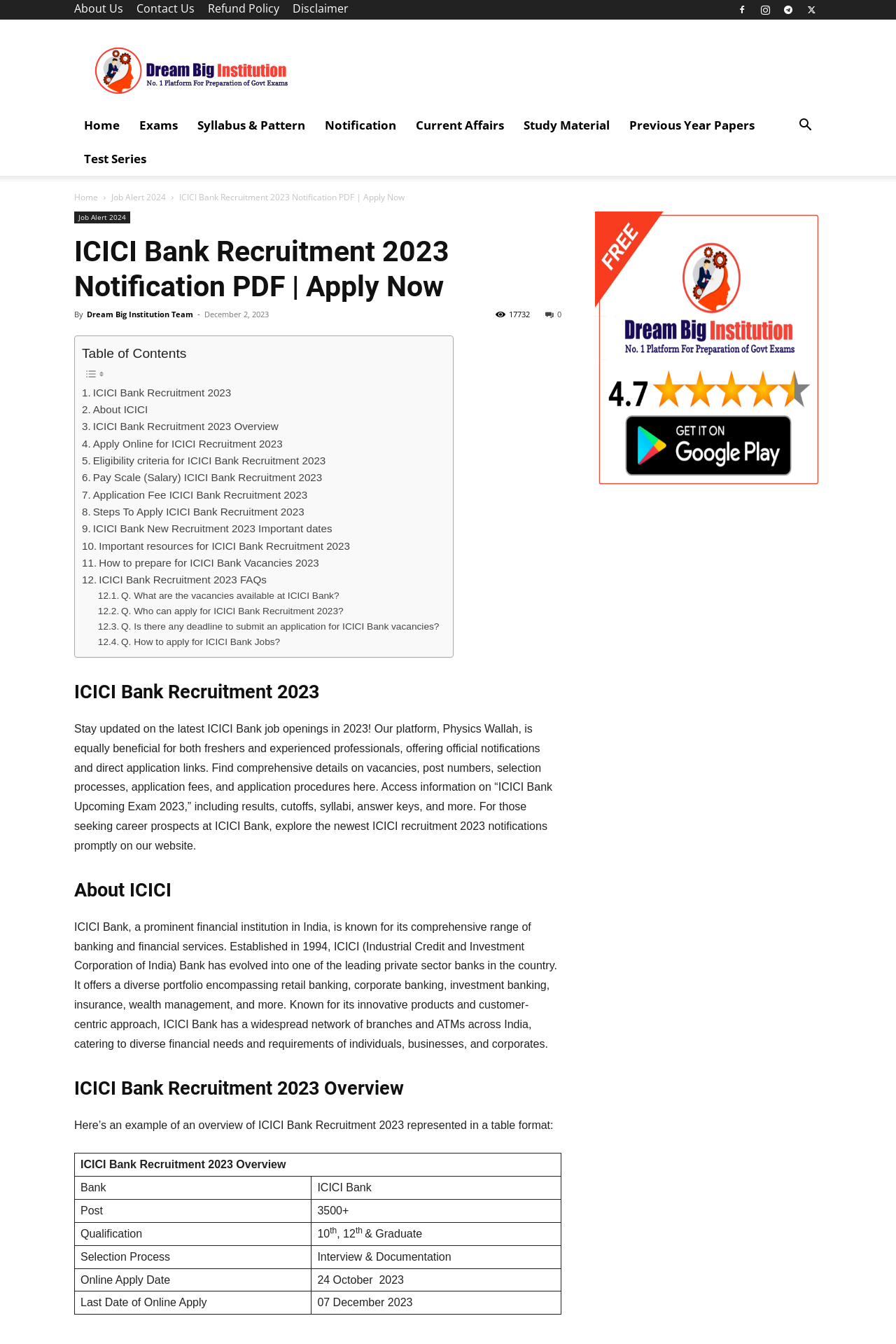What is the last date to submit an application for ICICI Bank vacancies?
Observe the image and answer the question with a one-word or short phrase response.

07 December 2023